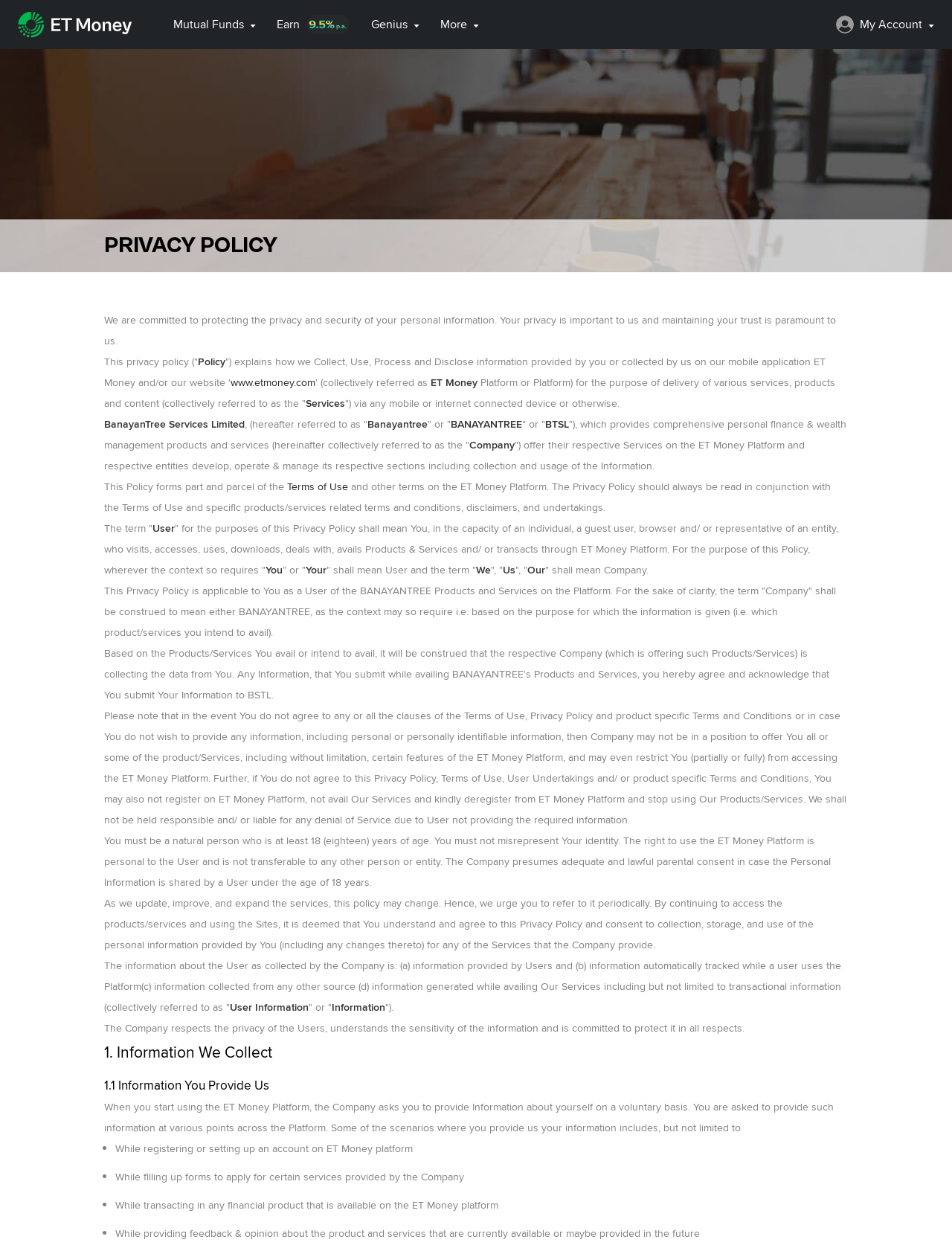What is the term used to refer to the user of the ET Money Platform?
Using the information presented in the image, please offer a detailed response to the question.

The webpage defines the term 'User' as 'You, in the capacity of an individual, a guest user, browser and/ or representative of an entity, who visits, accesses, uses, downloads, deals with, avails Products & Services and/ or transacts through ET Money Platform'.